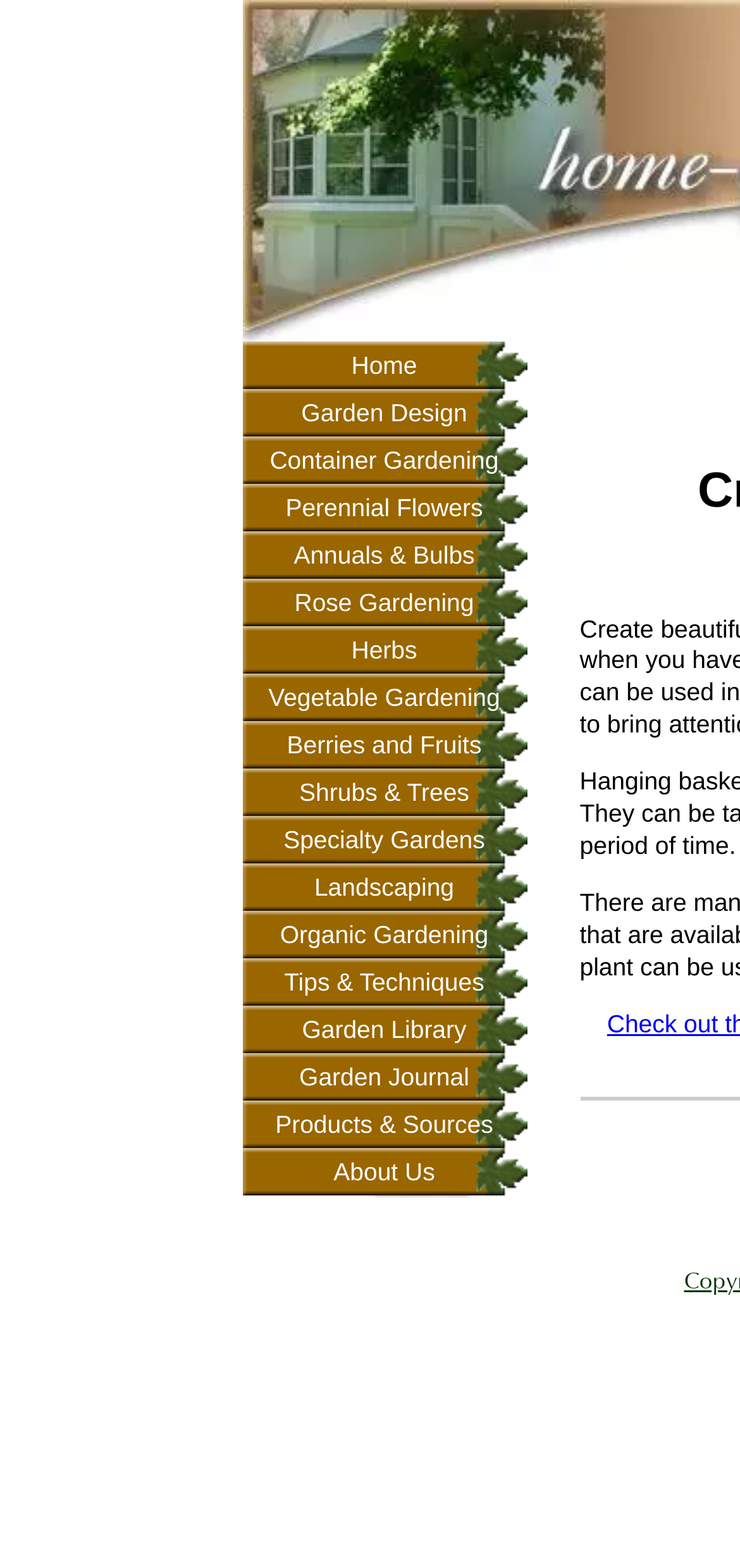Please specify the bounding box coordinates of the clickable section necessary to execute the following command: "Click on the link to gateway".

None